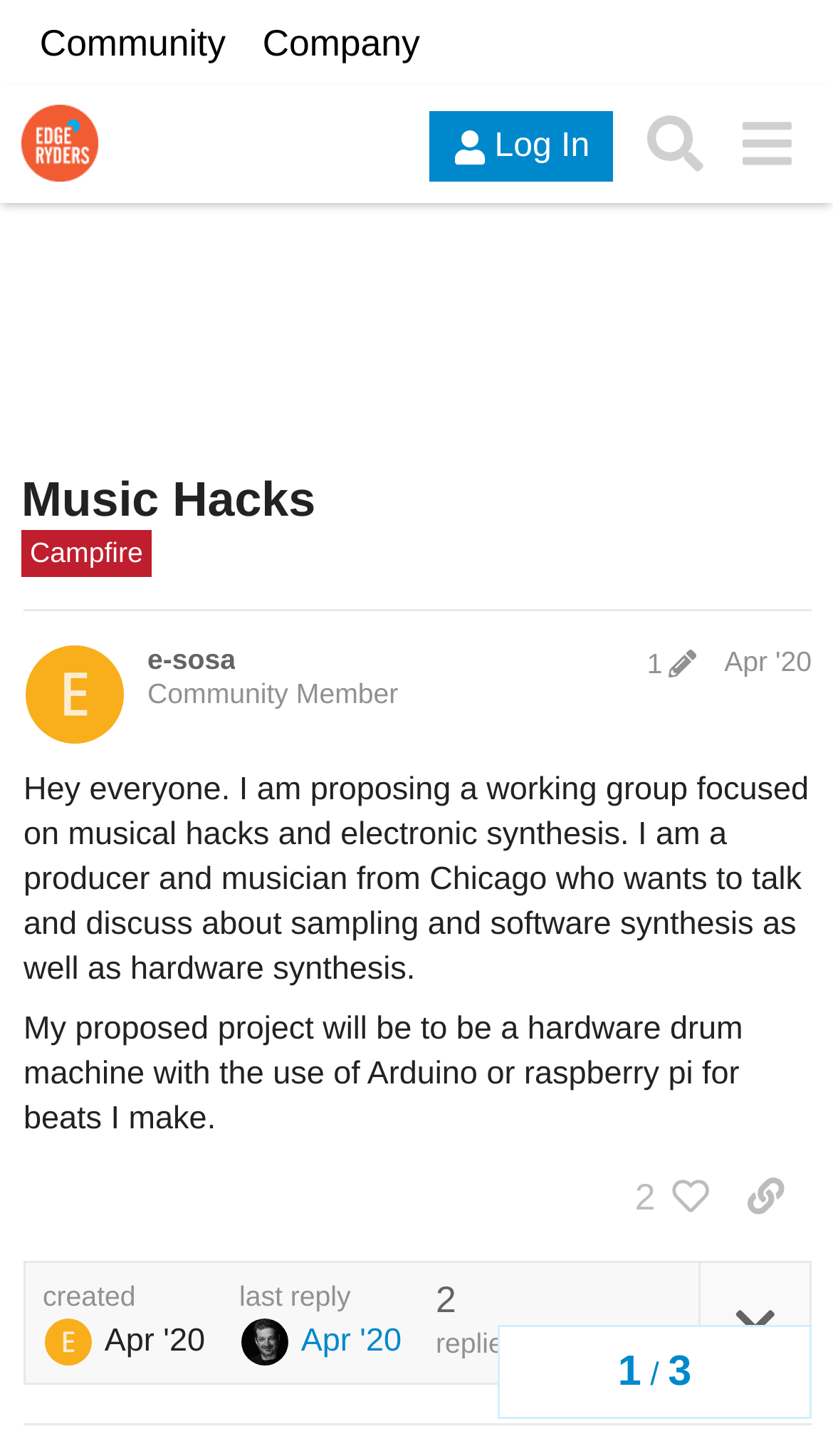Please locate the clickable area by providing the bounding box coordinates to follow this instruction: "View post details".

[0.838, 0.867, 0.972, 0.95]